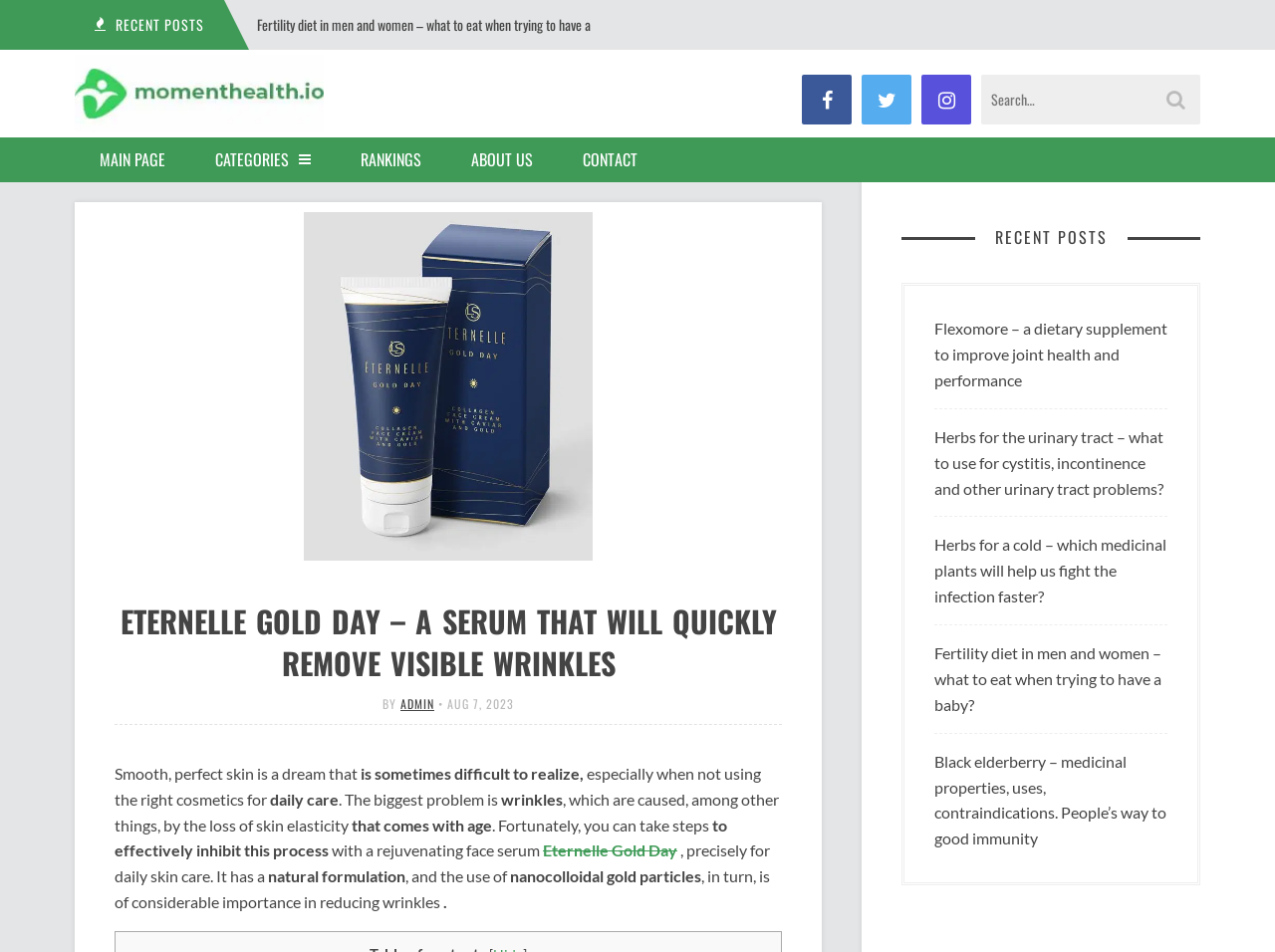Please locate the bounding box coordinates of the element that should be clicked to achieve the given instruction: "Learn about Flexomore".

[0.733, 0.332, 0.916, 0.413]